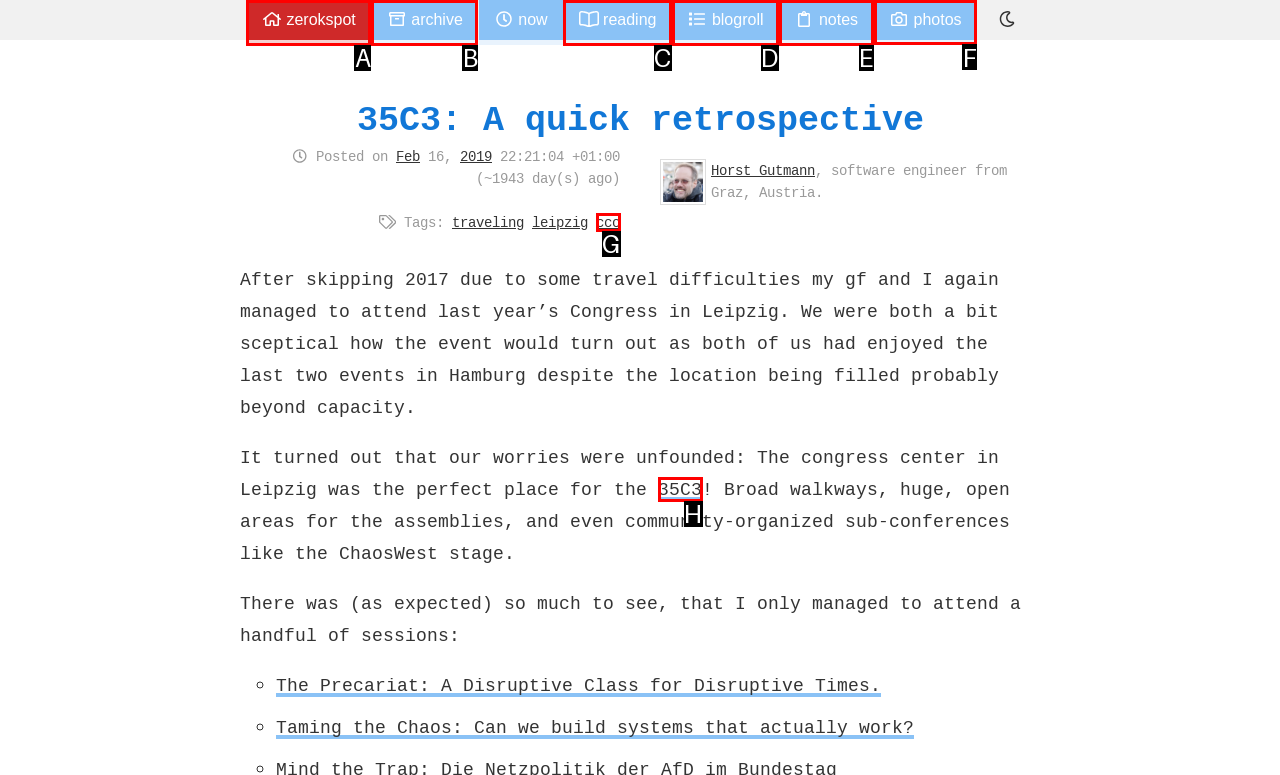Identify the HTML element I need to click to complete this task: Click on the Rehoboth-Beach-Realtor link Provide the option's letter from the available choices.

None